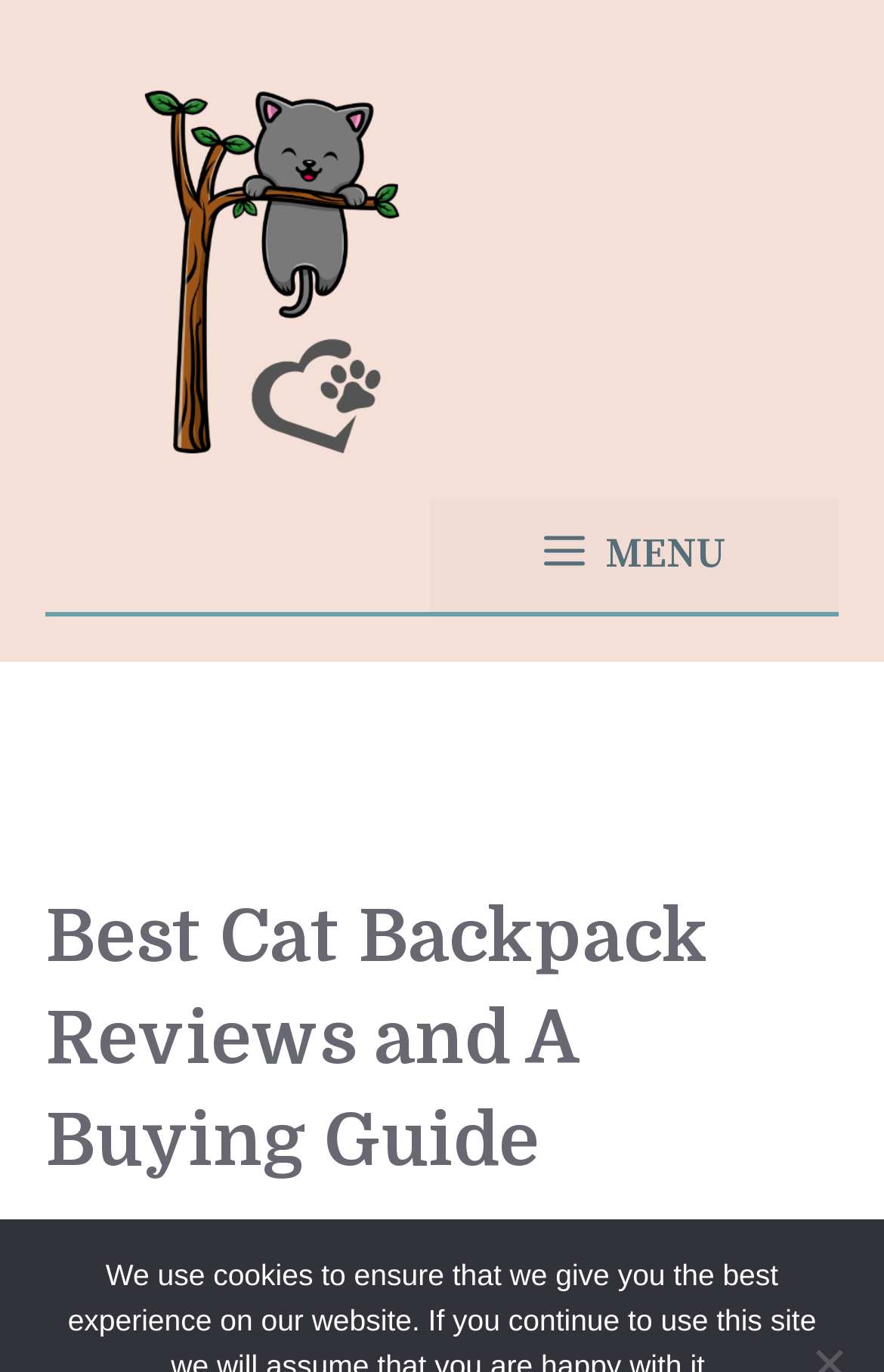How many menu items are in the primary navigation?
Please use the image to provide a one-word or short phrase answer.

Unknown